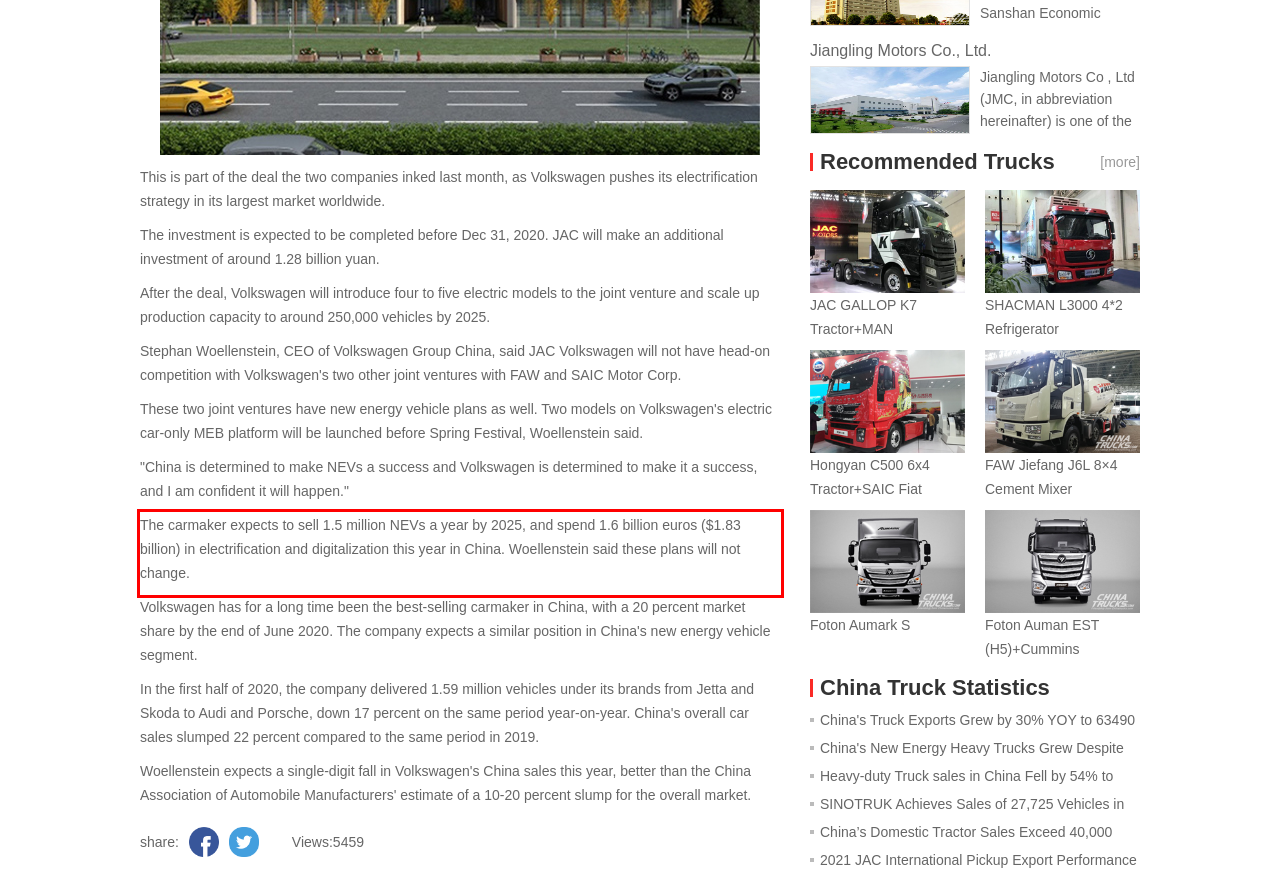Please examine the webpage screenshot containing a red bounding box and use OCR to recognize and output the text inside the red bounding box.

The carmaker expects to sell 1.5 million NEVs a year by 2025, and spend 1.6 billion euros ($1.83 billion) in electrification and digitalization this year in China. Woellenstein said these plans will not change.